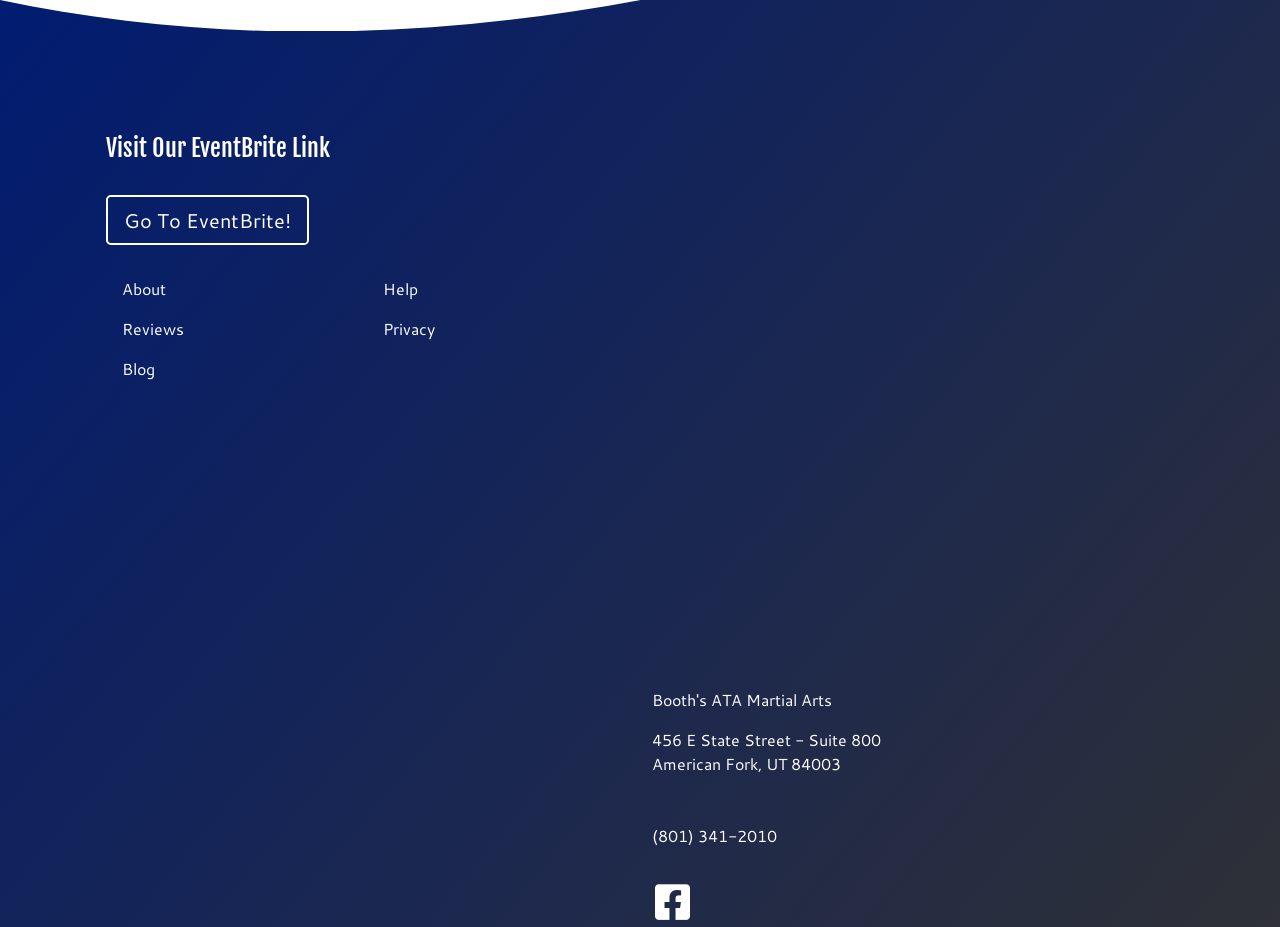Please provide a brief answer to the following inquiry using a single word or phrase:
What is the event link?

EventBrite